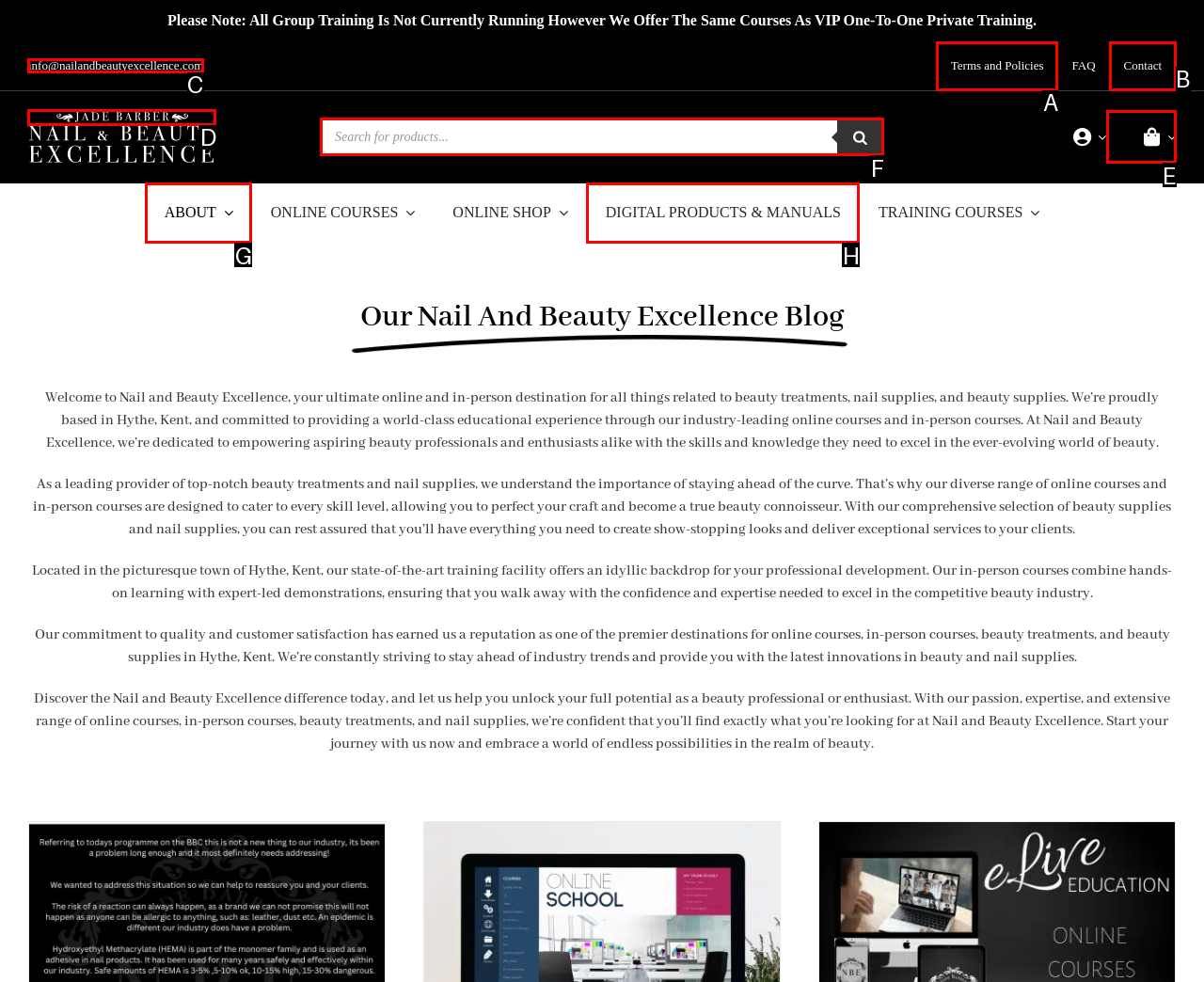Choose the letter of the option you need to click to Click on the 'Aqua Professor' link. Answer with the letter only.

None